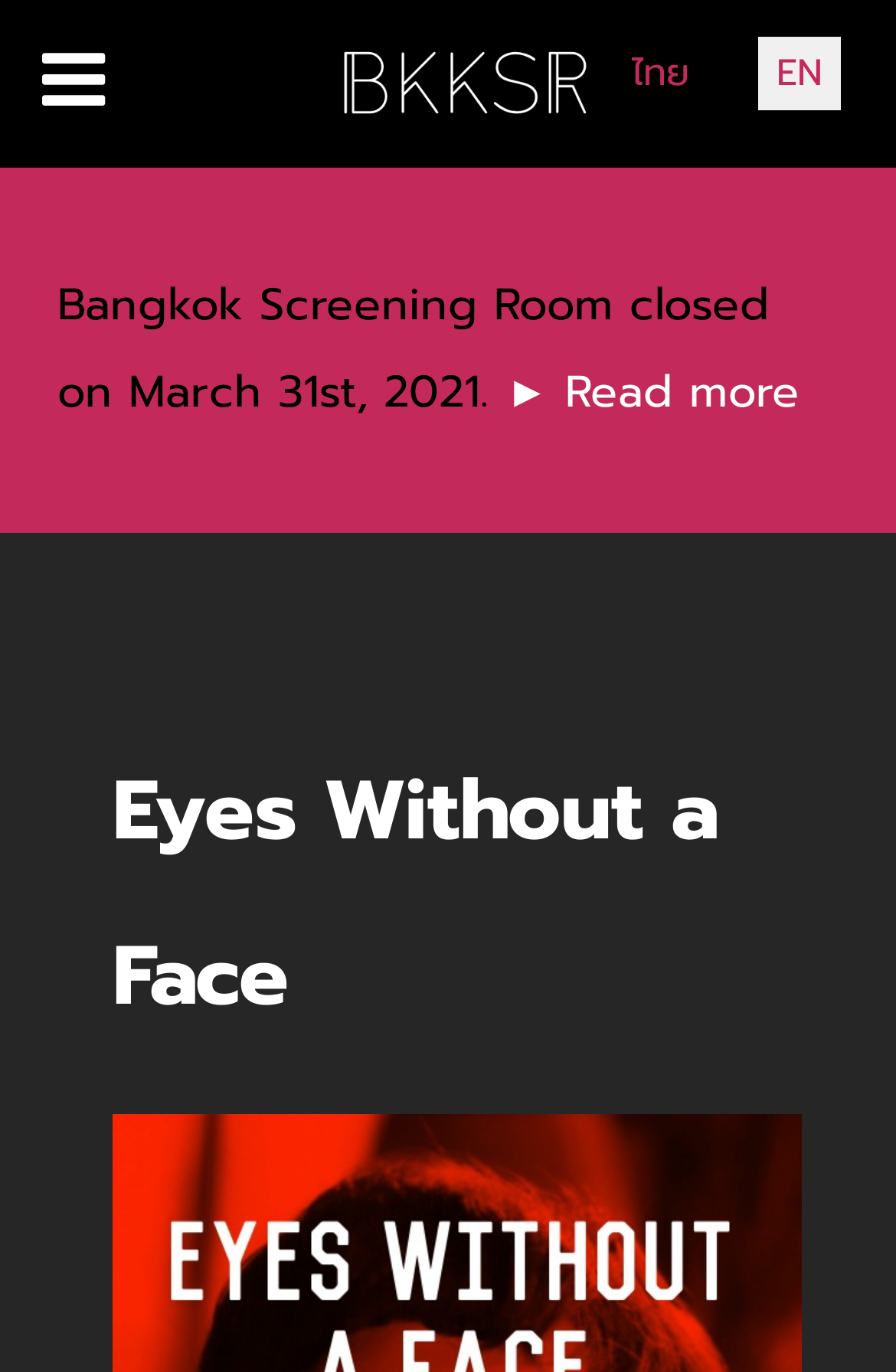How many language options are available?
Based on the image, respond with a single word or phrase.

2